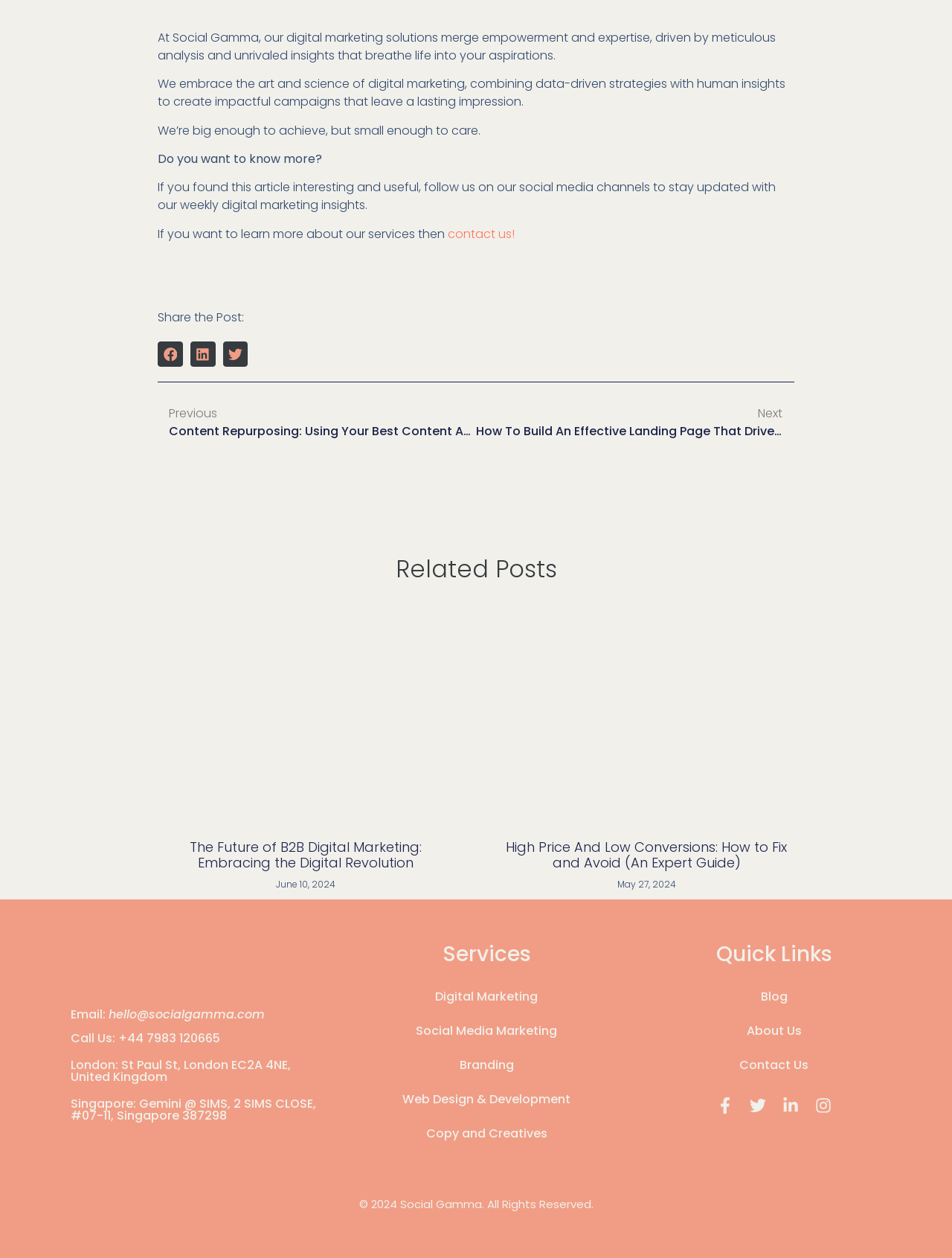What is the topic of the article?
Examine the image and give a concise answer in one word or a short phrase.

Digital marketing